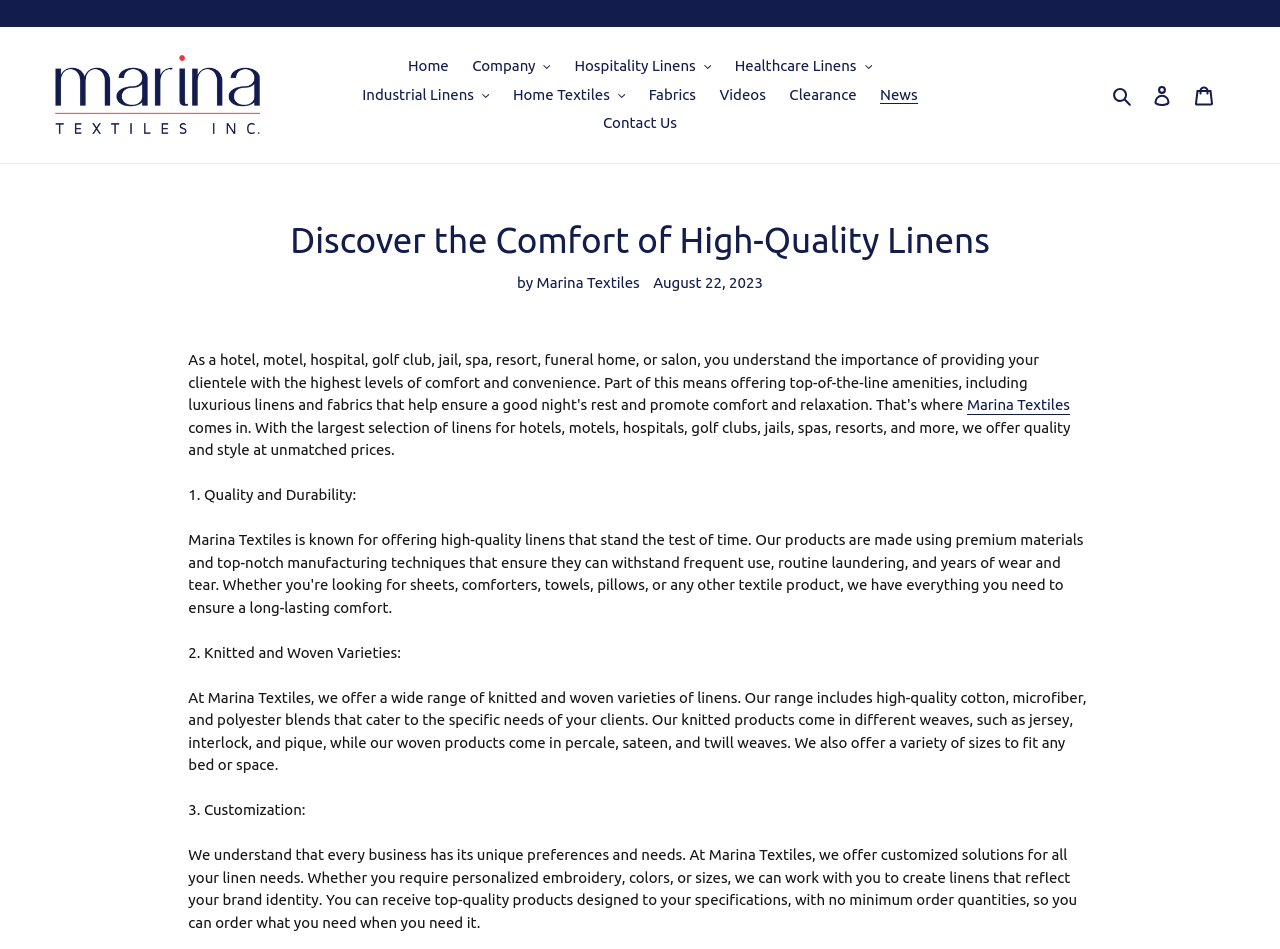Please find the bounding box coordinates in the format (top-left x, top-left y, bottom-right x, bottom-right y) for the given element description. Ensure the coordinates are floating point numbers between 0 and 1. Description: Cart 0 items

[0.924, 0.077, 0.957, 0.122]